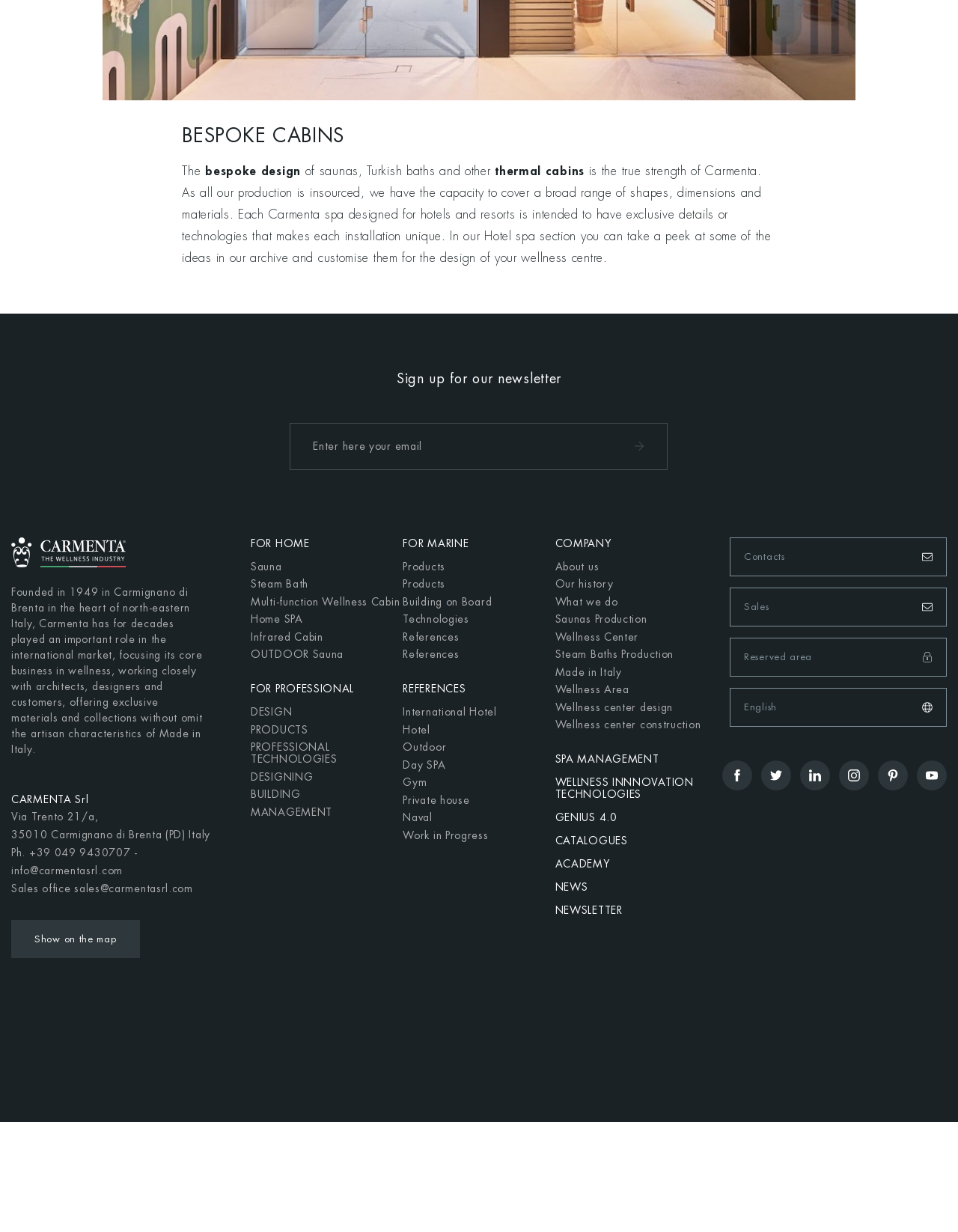Bounding box coordinates should be in the format (top-left x, top-left y, bottom-right x, bottom-right y) and all values should be floating point numbers between 0 and 1. Determine the bounding box coordinate for the UI element described as: sales@carmentasrl.com

[0.077, 0.717, 0.201, 0.725]